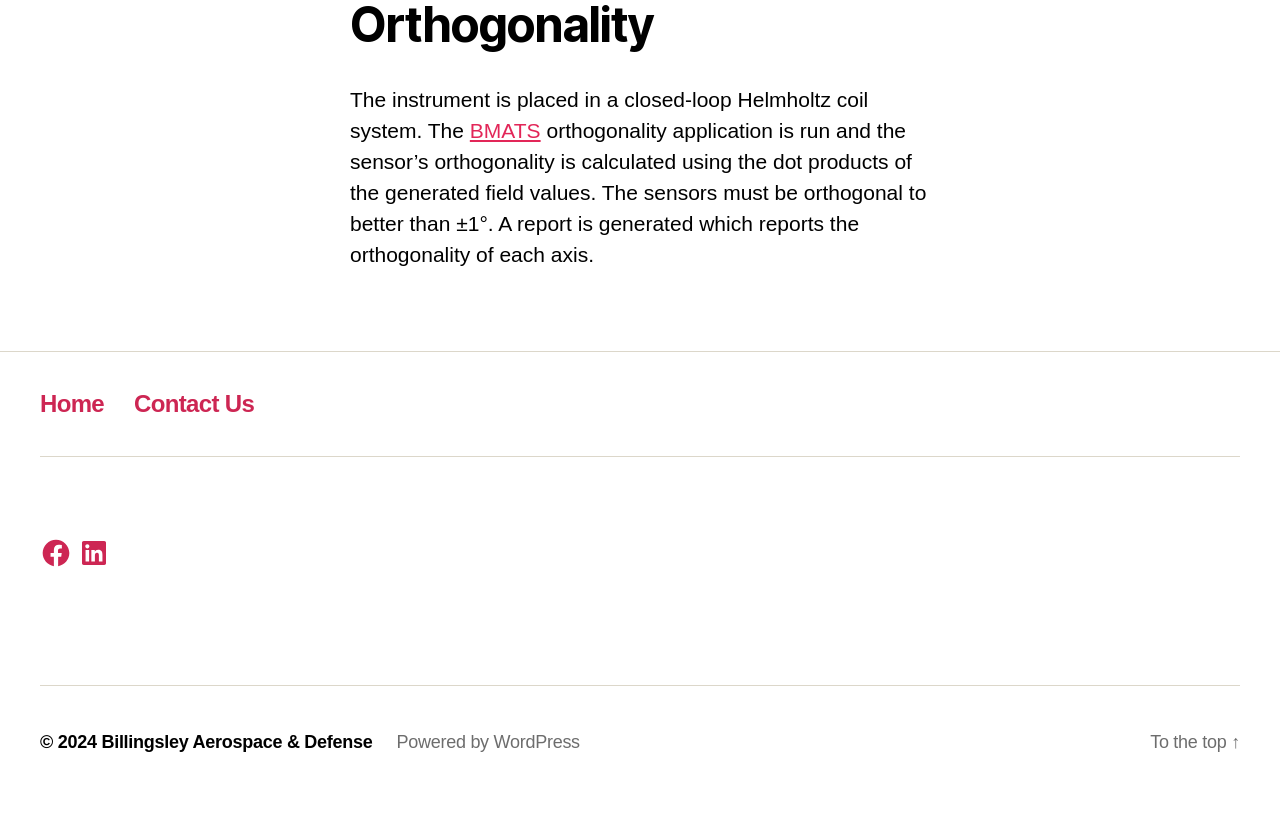Identify the bounding box coordinates of the clickable region necessary to fulfill the following instruction: "Read about the orthogonality application". The bounding box coordinates should be four float numbers between 0 and 1, i.e., [left, top, right, bottom].

[0.273, 0.176, 0.724, 0.354]